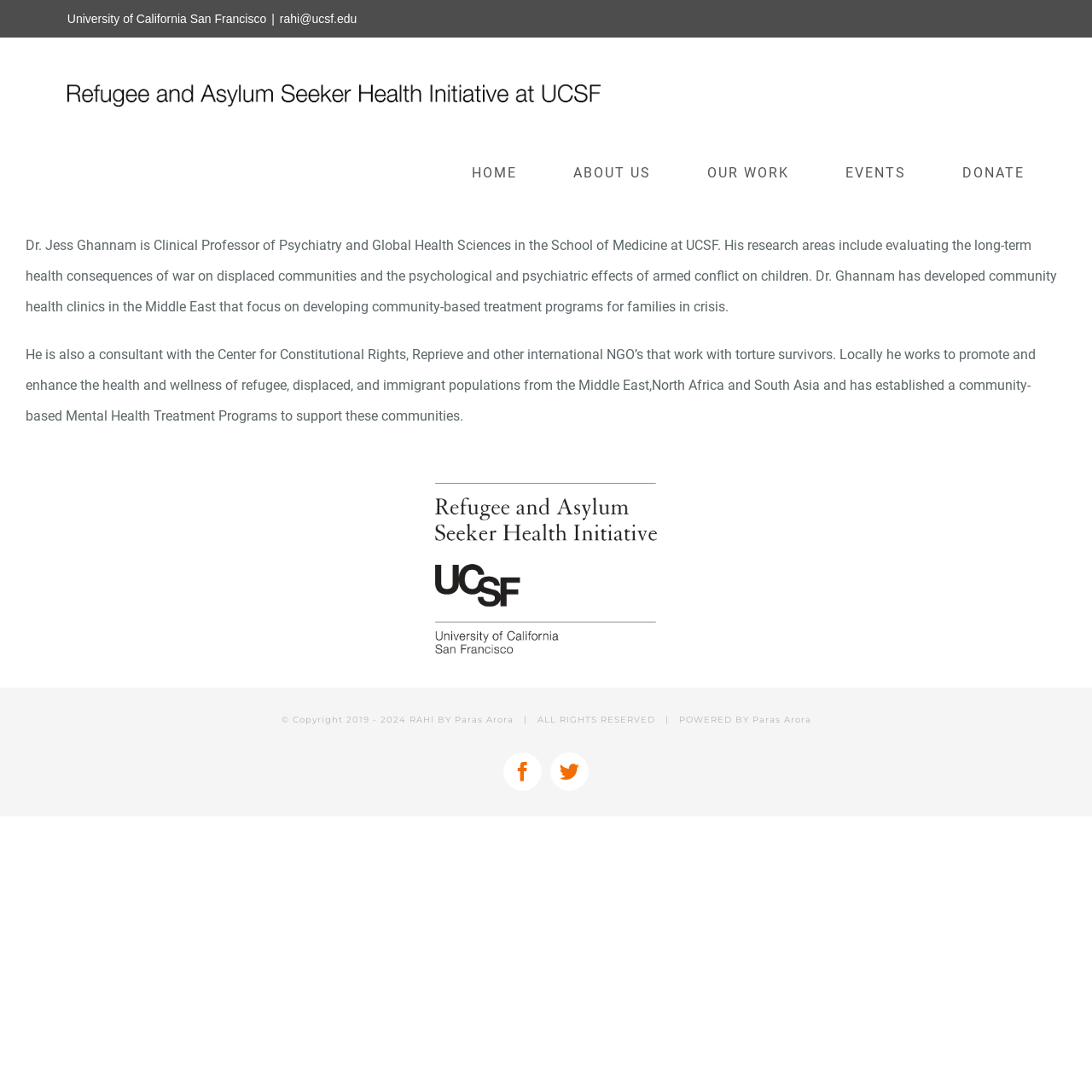What is Dr. Jess Ghannam's profession?
With the help of the image, please provide a detailed response to the question.

Based on the webpage content, specifically the article section, it is mentioned that 'Dr. Jess Ghannam is Clinical Professor of Psychiatry and Global Health Sciences in the School of Medicine at UCSF.' Therefore, his profession is Clinical Professor of Psychiatry.